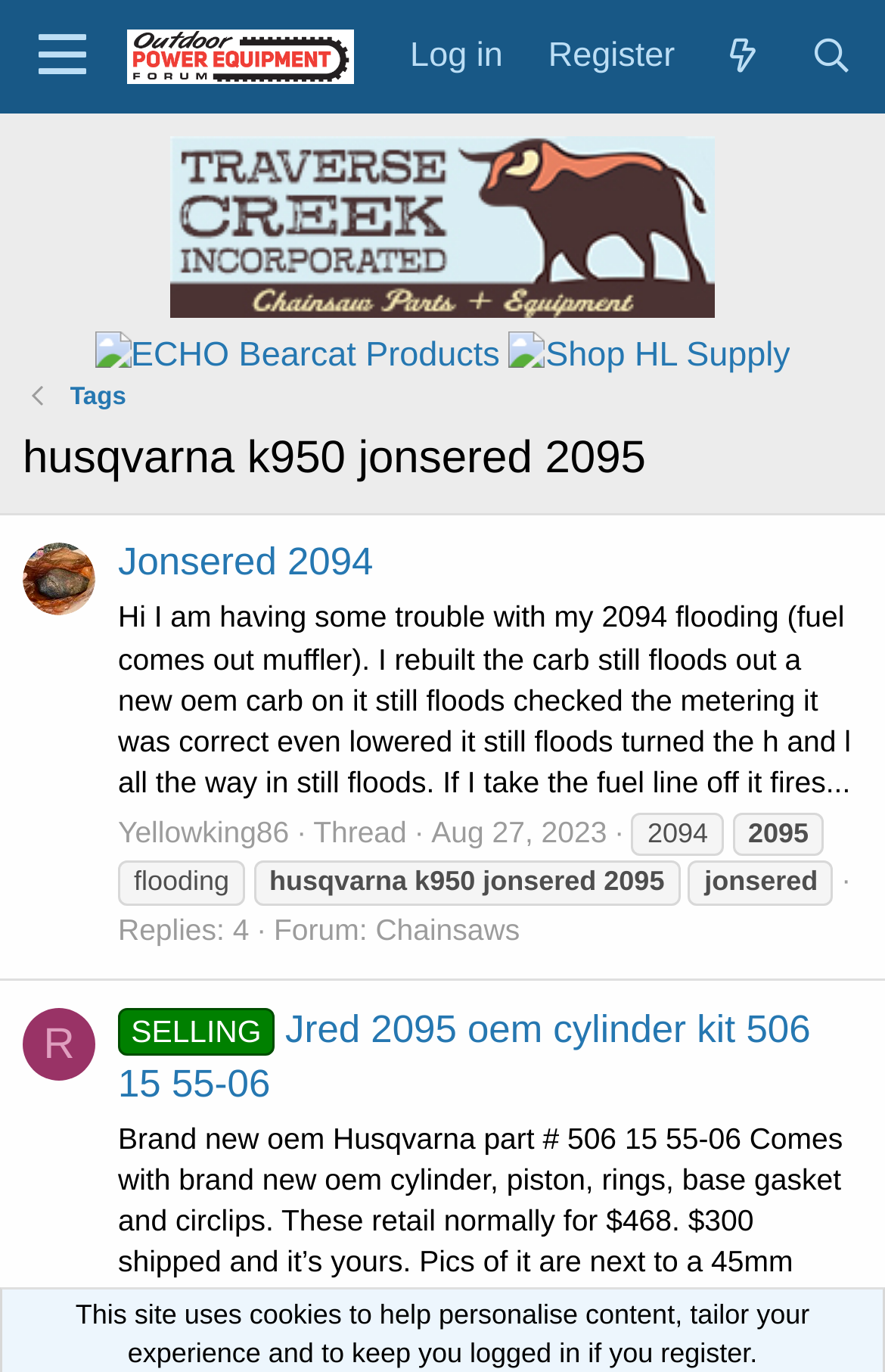Please analyze the image and provide a thorough answer to the question:
What is the price of the OEM cylinder kit?

In the thread about selling an OEM cylinder kit, the seller mentions that the kit is available for $300 shipped, which is a discounted price compared to the usual retail price of $468.